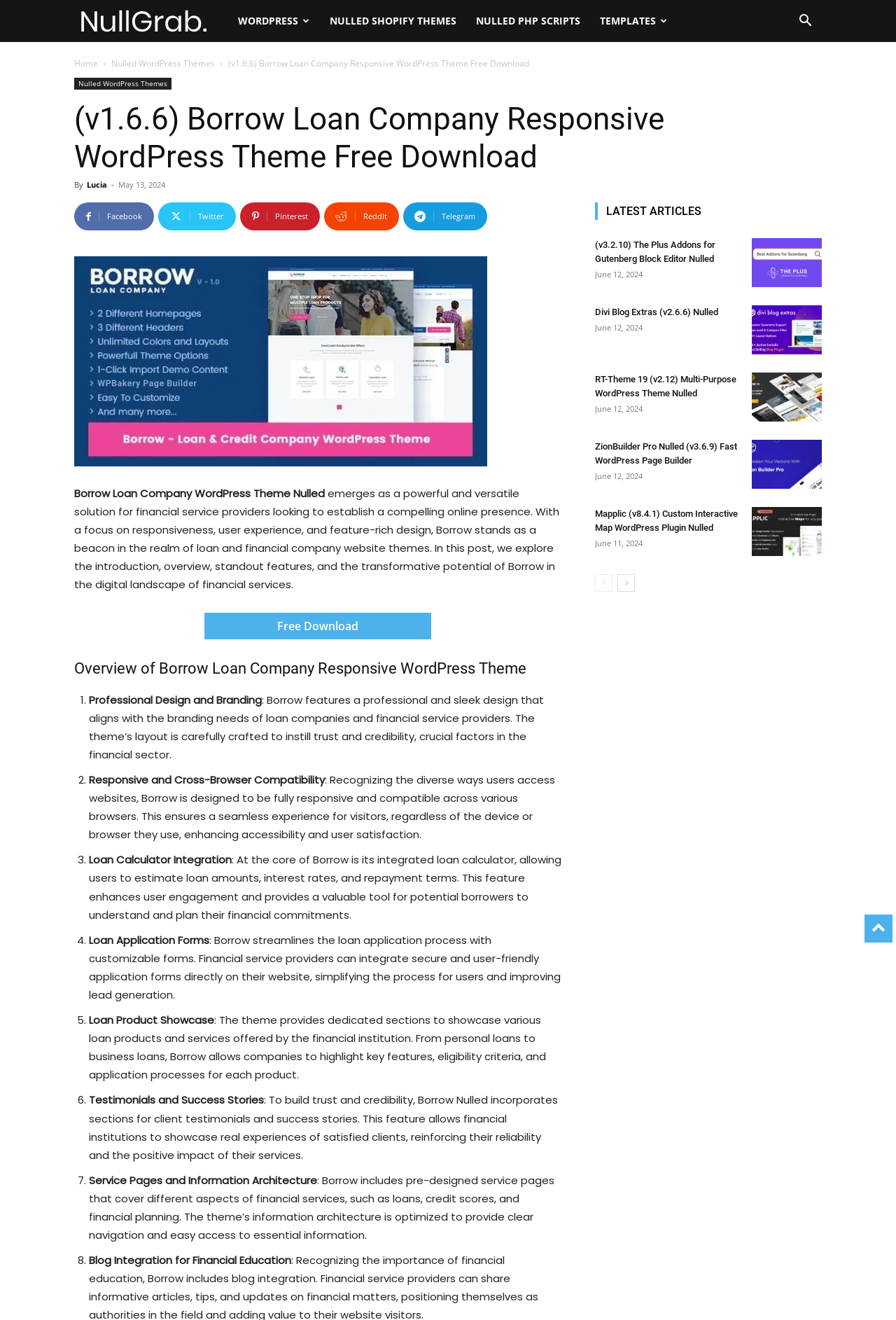Provide a thorough summary of the webpage.

This webpage is about a WordPress theme called "Borrow Loan Company" and its features. At the top, there is a navigation menu with links to "NullGrab", "WORDPRESS", "NULLED SHOPIFY THEMES", "NULLED PHP SCRIPTS", and "TEMPLATES". On the right side, there is a search button. Below the navigation menu, there is a header section with a title "(v1.6.6) Borrow Loan Company Responsive WordPress Theme Free Download" and a brief description of the theme.

Under the header section, there are social media links to Facebook, Twitter, Pinterest, ReddIt, and Telegram. Next to the social media links, there is a large image. Below the image, there is a detailed description of the theme, highlighting its features such as professional design, responsiveness, loan calculator integration, loan application forms, and loan product showcase.

The webpage also lists the key features of the theme in a numbered list, including professional design and branding, responsive and cross-browser compatibility, loan calculator integration, loan application forms, loan product showcase, testimonials and success stories, and service pages and information architecture.

On the right side of the webpage, there is a section titled "LATEST ARTICLES" with a list of links to other WordPress themes and plugins, including "The Plus Addons for Gutenberg Block Editor Nulled", "Divi Blog Extras (v2.6.6) Nulled", "RT-Theme 19 (v2.12) Multi-Purpose WordPress Theme Nulled", "ZionBuilder Pro Nulled (v3.6.9) Fast WordPress Page Builder", and "Mapplic (v8.4.1) Custom Interactive Map WordPress Plugin Nulled". Each link has a corresponding image and a brief description.